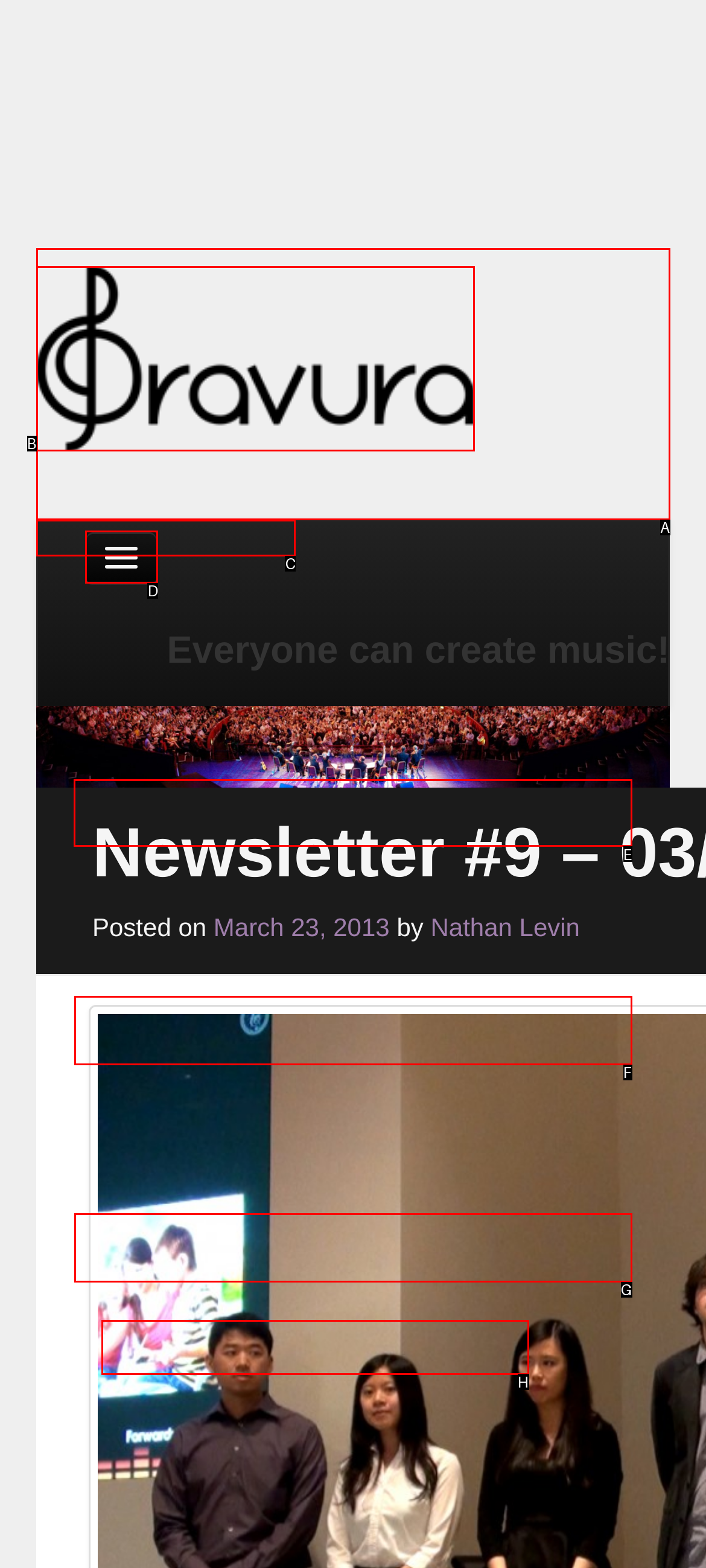Determine the letter of the element I should select to fulfill the following instruction: view about page. Just provide the letter.

E